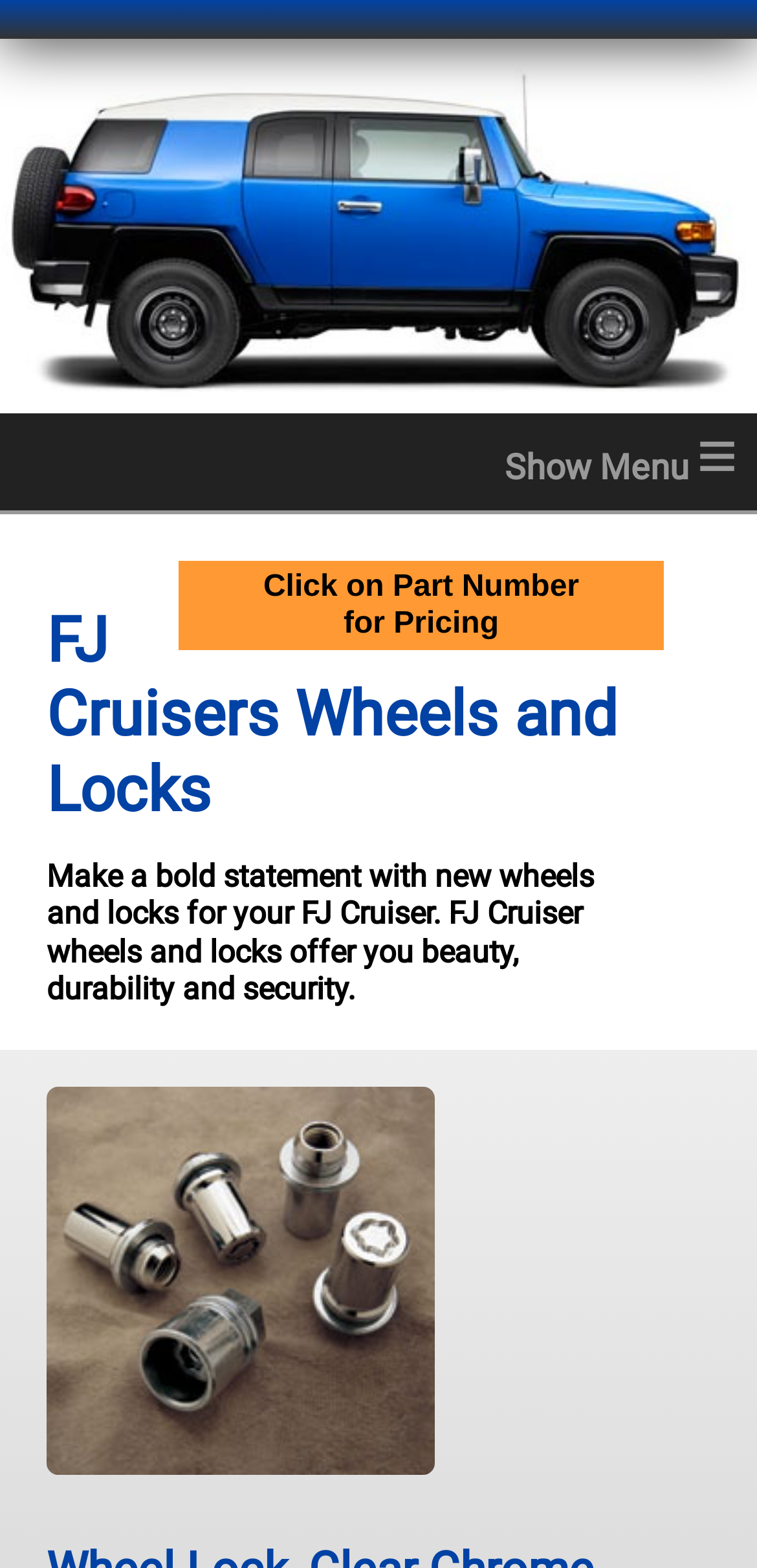Is there a menu on this website?
Please answer using one word or phrase, based on the screenshot.

Yes